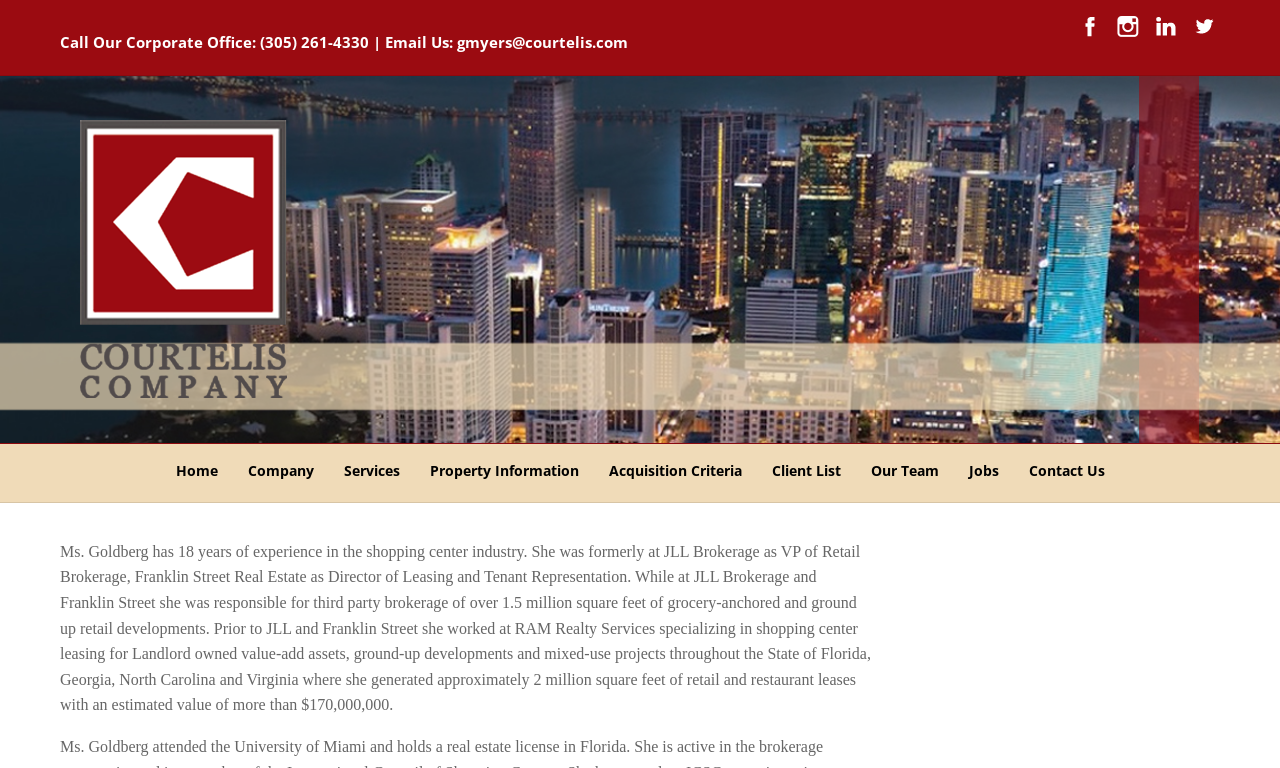Identify the bounding box coordinates for the UI element described as: "Client List". The coordinates should be provided as four floats between 0 and 1: [left, top, right, bottom].

[0.591, 0.578, 0.668, 0.653]